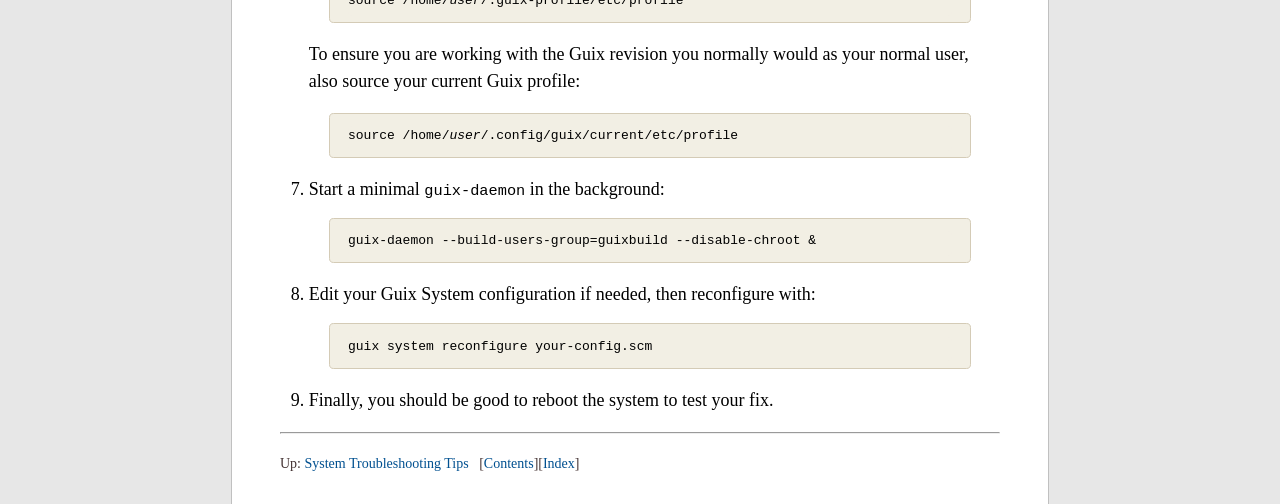What should the user do after reconfiguring the Guix system?
Please provide a comprehensive and detailed answer to the question.

The webpage instructs the user to edit their Guix system configuration if needed, reconfigure with the command 'guix system reconfigure your-config.scm', and then finally reboot the system to test their fix.